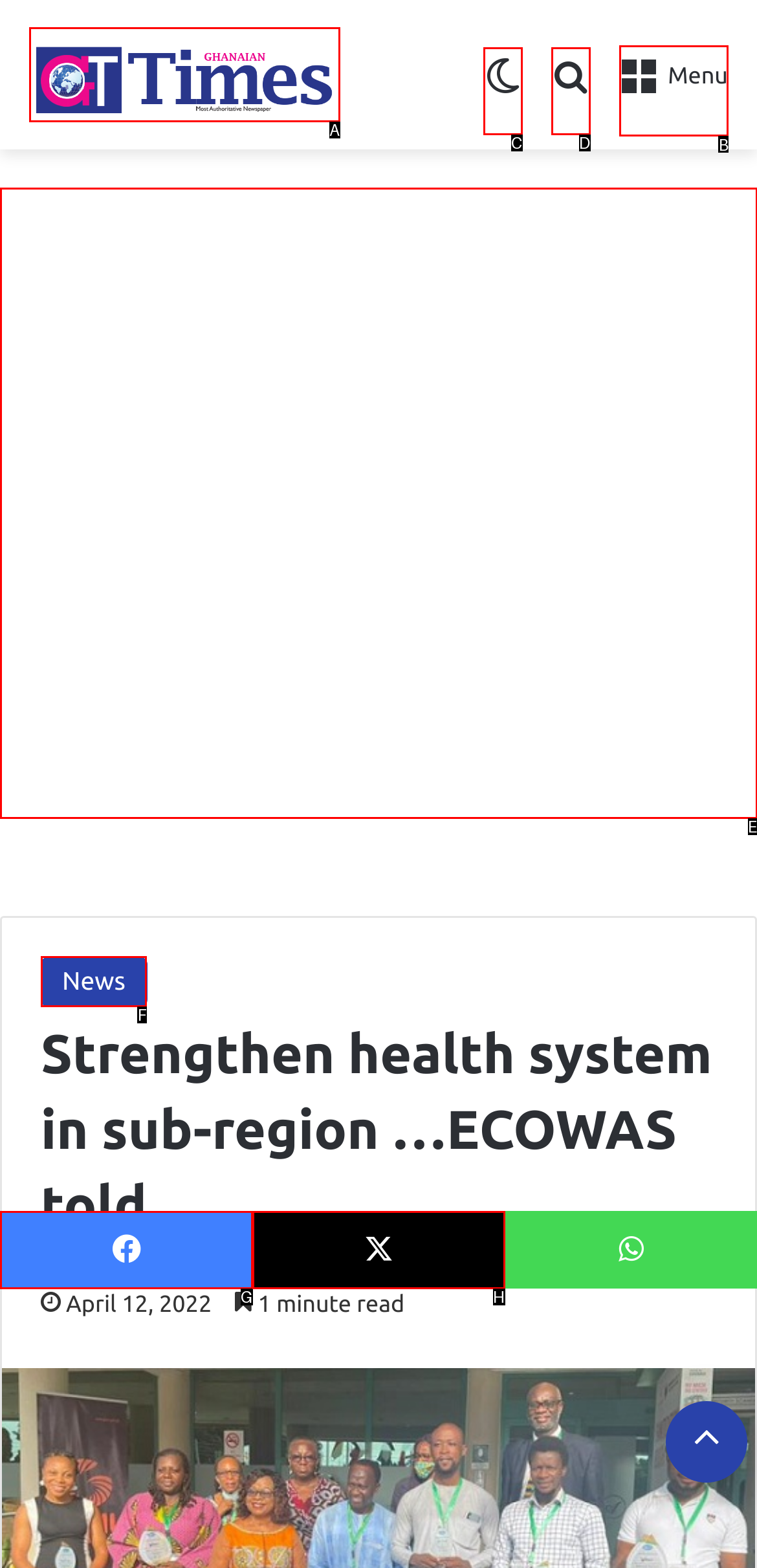Pick the right letter to click to achieve the task: Open menu
Answer with the letter of the correct option directly.

B